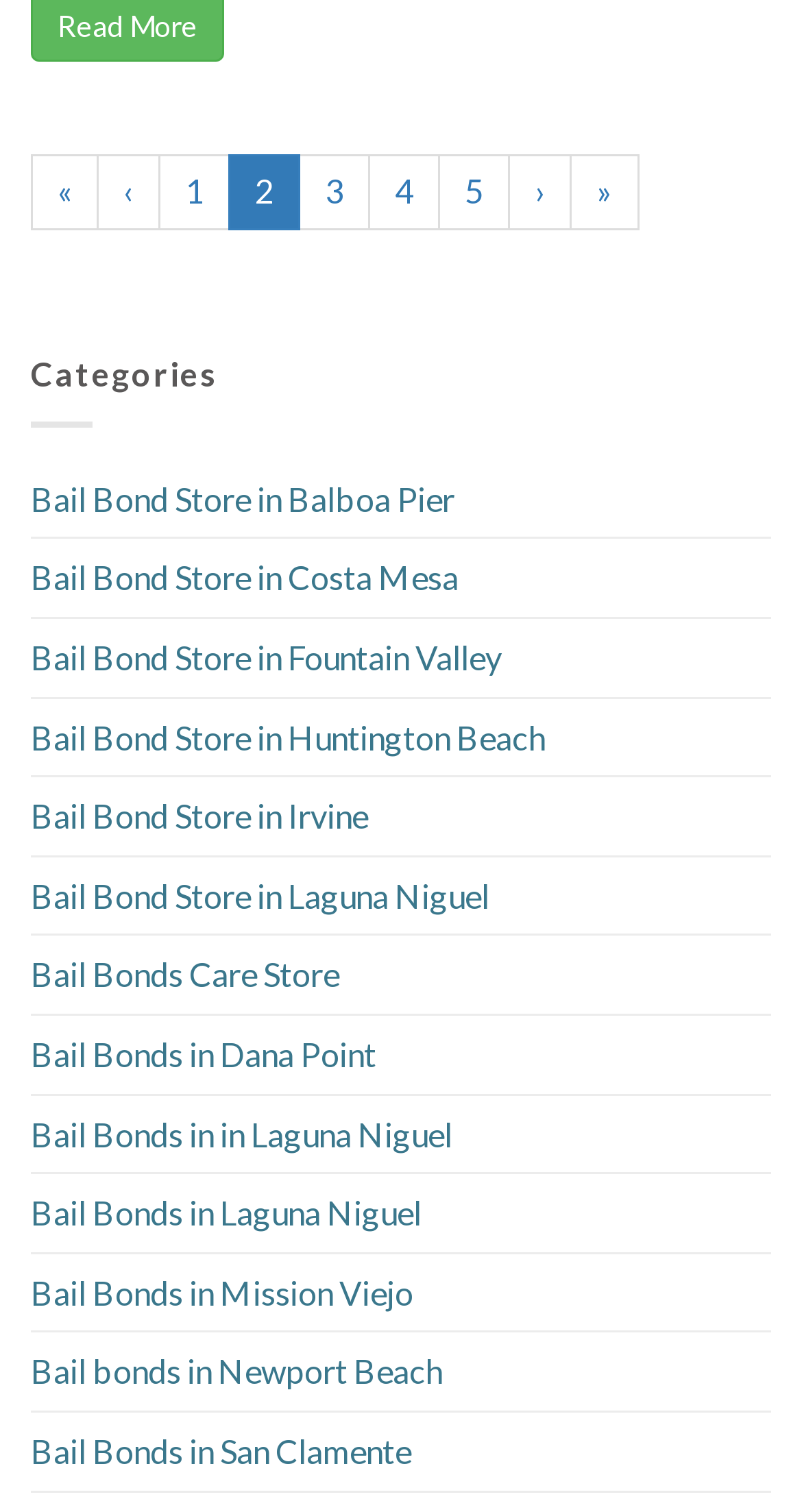Identify the coordinates of the bounding box for the element that must be clicked to accomplish the instruction: "view Bail Bonds in Laguna Niguel".

[0.038, 0.777, 0.526, 0.828]